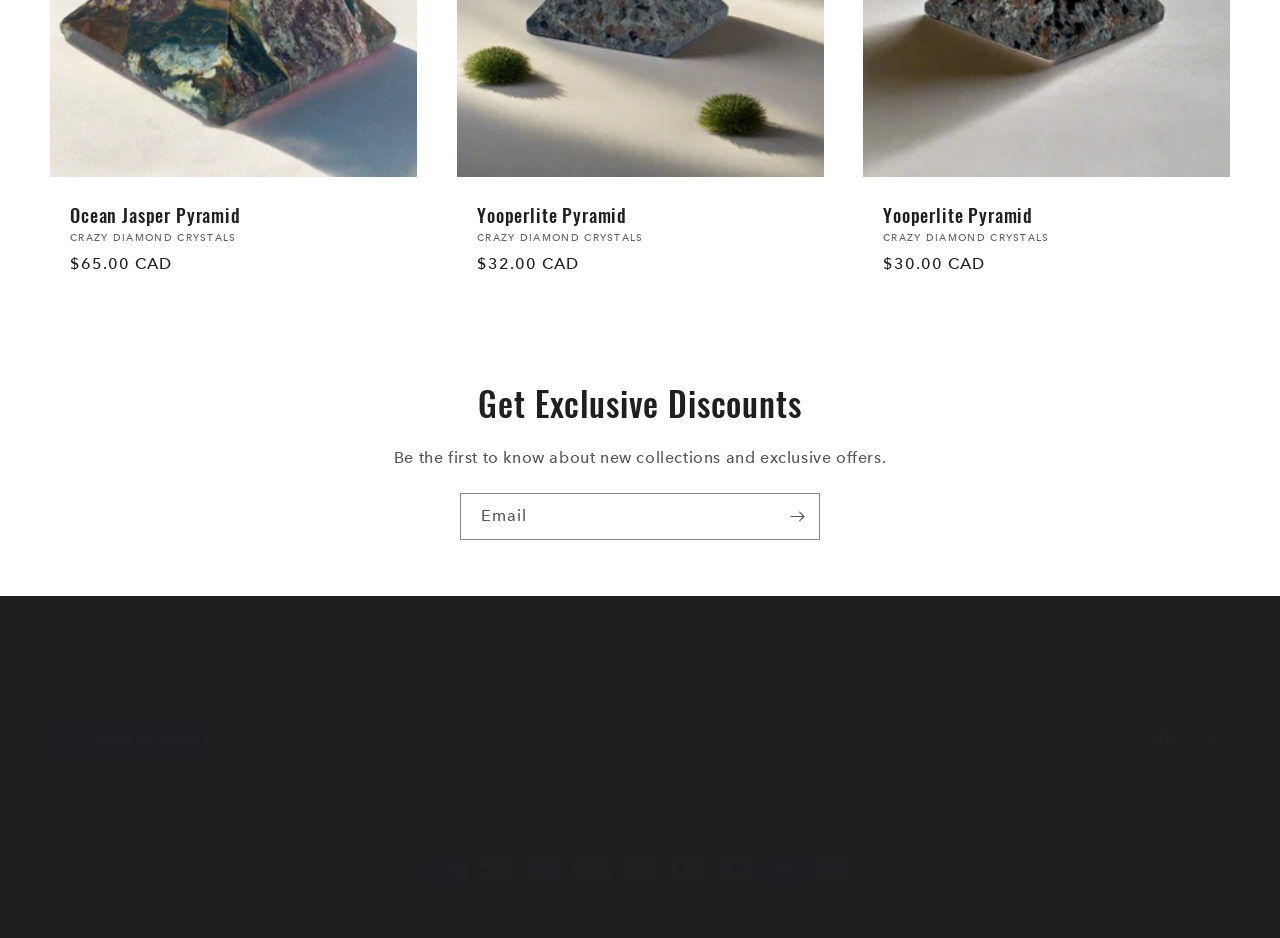Identify the coordinates of the bounding box for the element described below: "Ocean Jasper Pyramid". Return the coordinates as four float numbers between 0 and 1: [left, top, right, bottom].

[0.055, 0.217, 0.31, 0.241]